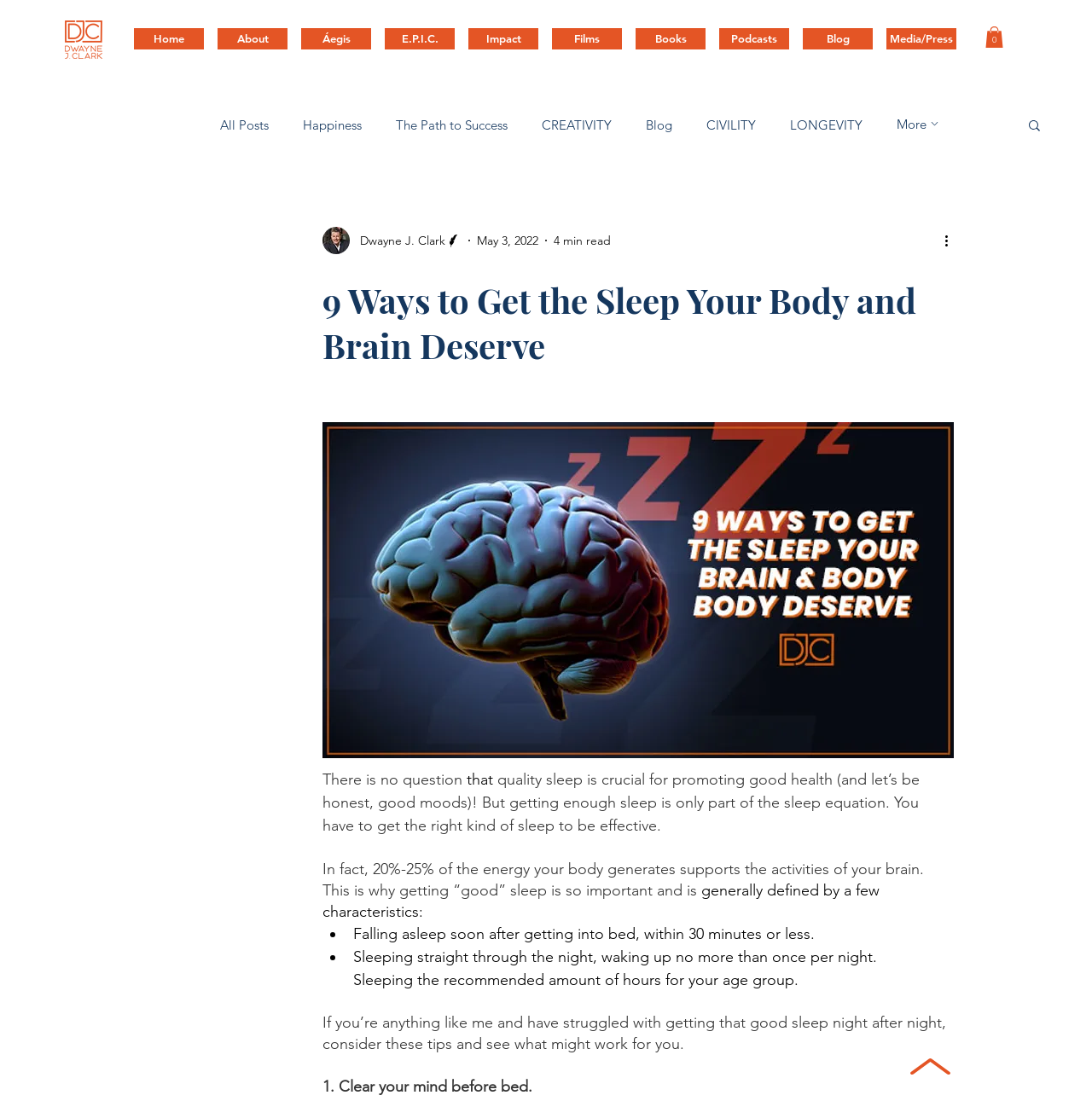Using the provided element description, identify the bounding box coordinates as (top-left x, top-left y, bottom-right x, bottom-right y). Ensure all values are between 0 and 1. Description: The Path to Success

[0.362, 0.106, 0.465, 0.121]